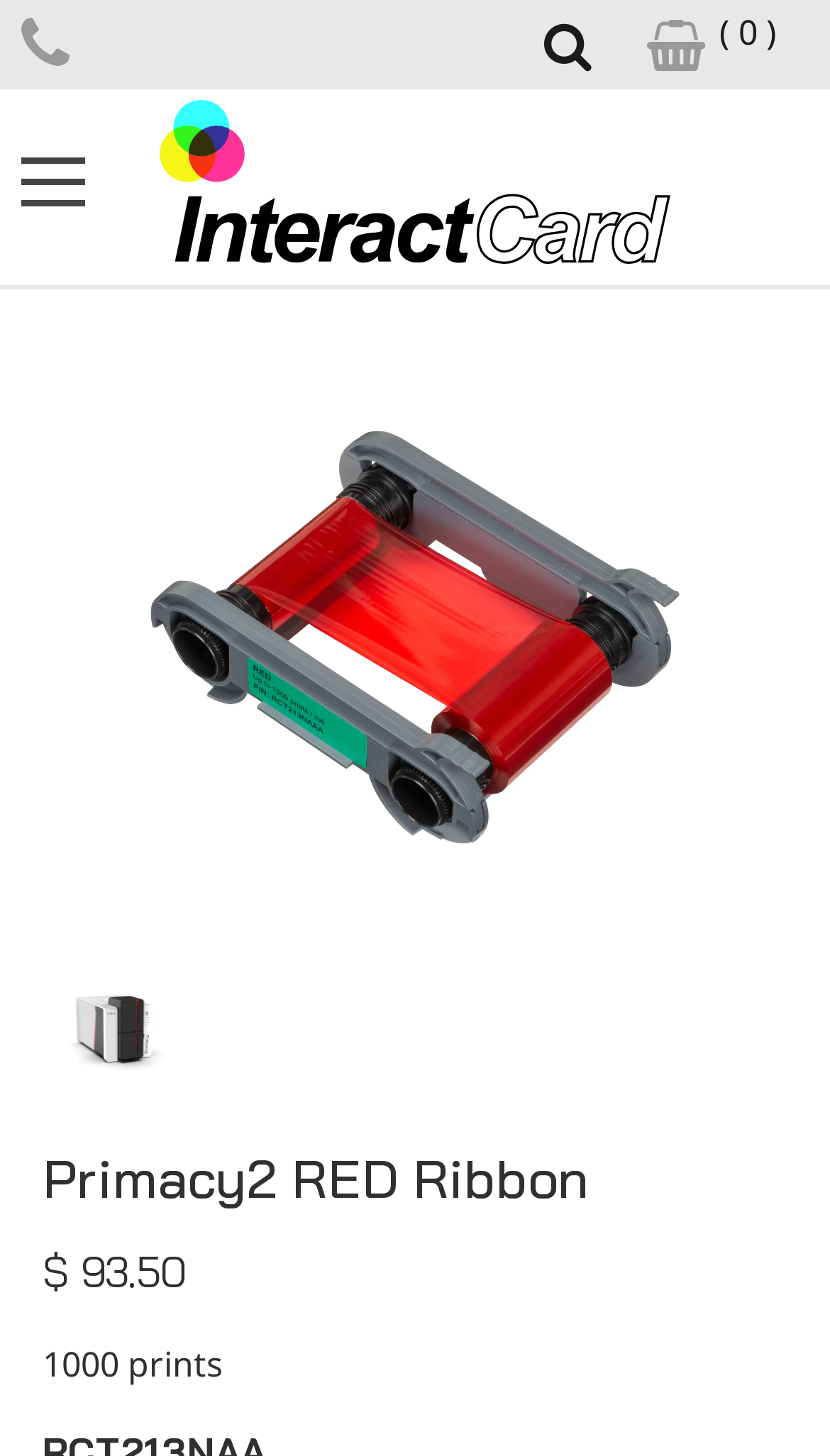Using floating point numbers between 0 and 1, provide the bounding box coordinates in the format (top-left x, top-left y, bottom-right x, bottom-right y). Locate the UI element described here: ID Accessories

[0.0, 0.415, 1.0, 0.488]